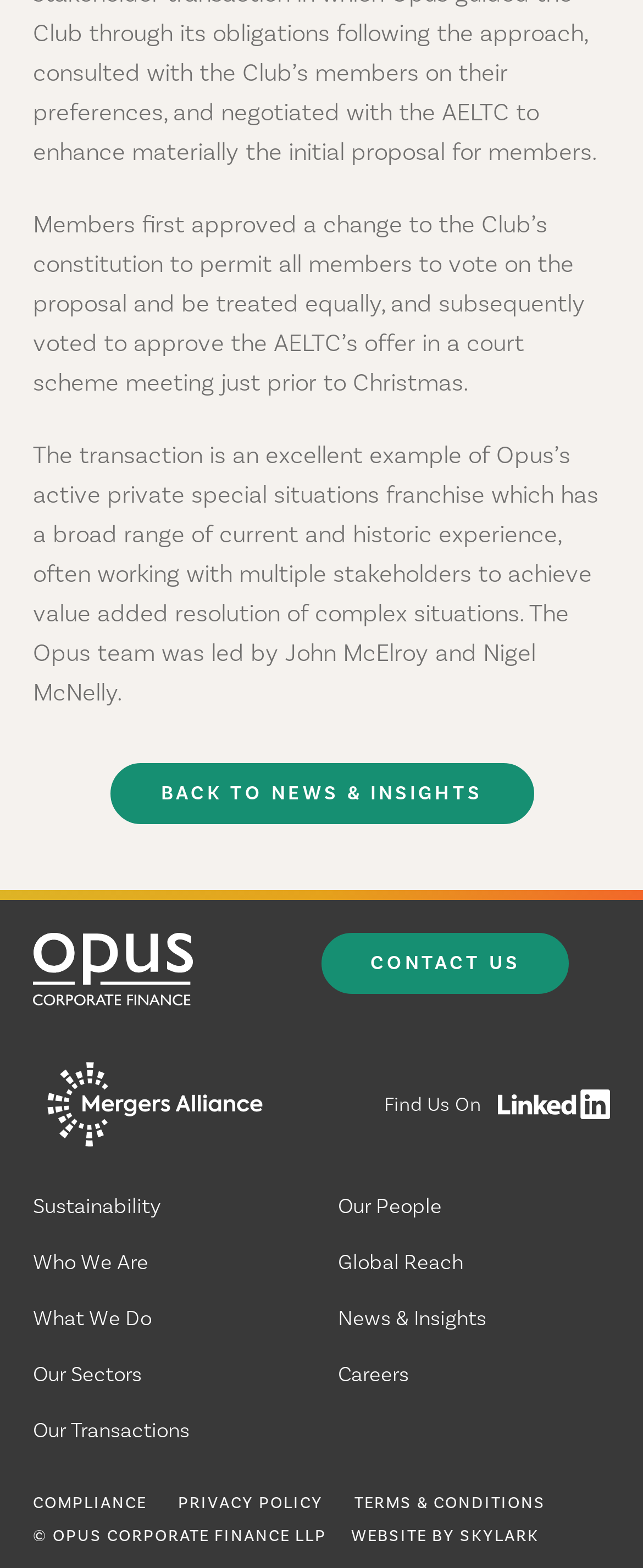Locate the bounding box coordinates of the area that needs to be clicked to fulfill the following instruction: "visit the careers page". The coordinates should be in the format of four float numbers between 0 and 1, namely [left, top, right, bottom].

[0.526, 0.869, 0.636, 0.885]